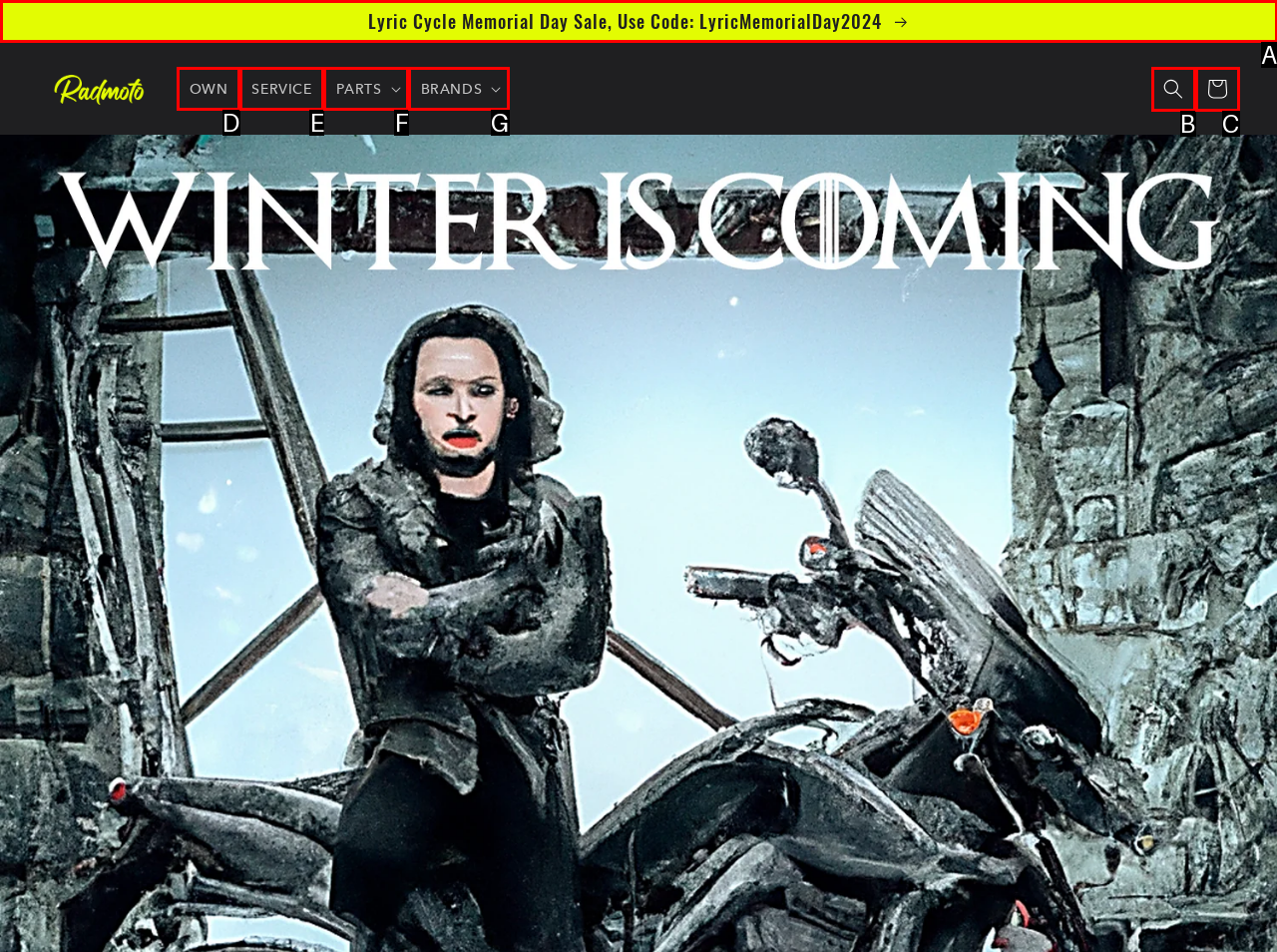Select the HTML element that fits the following description: PARTS
Provide the letter of the matching option.

F